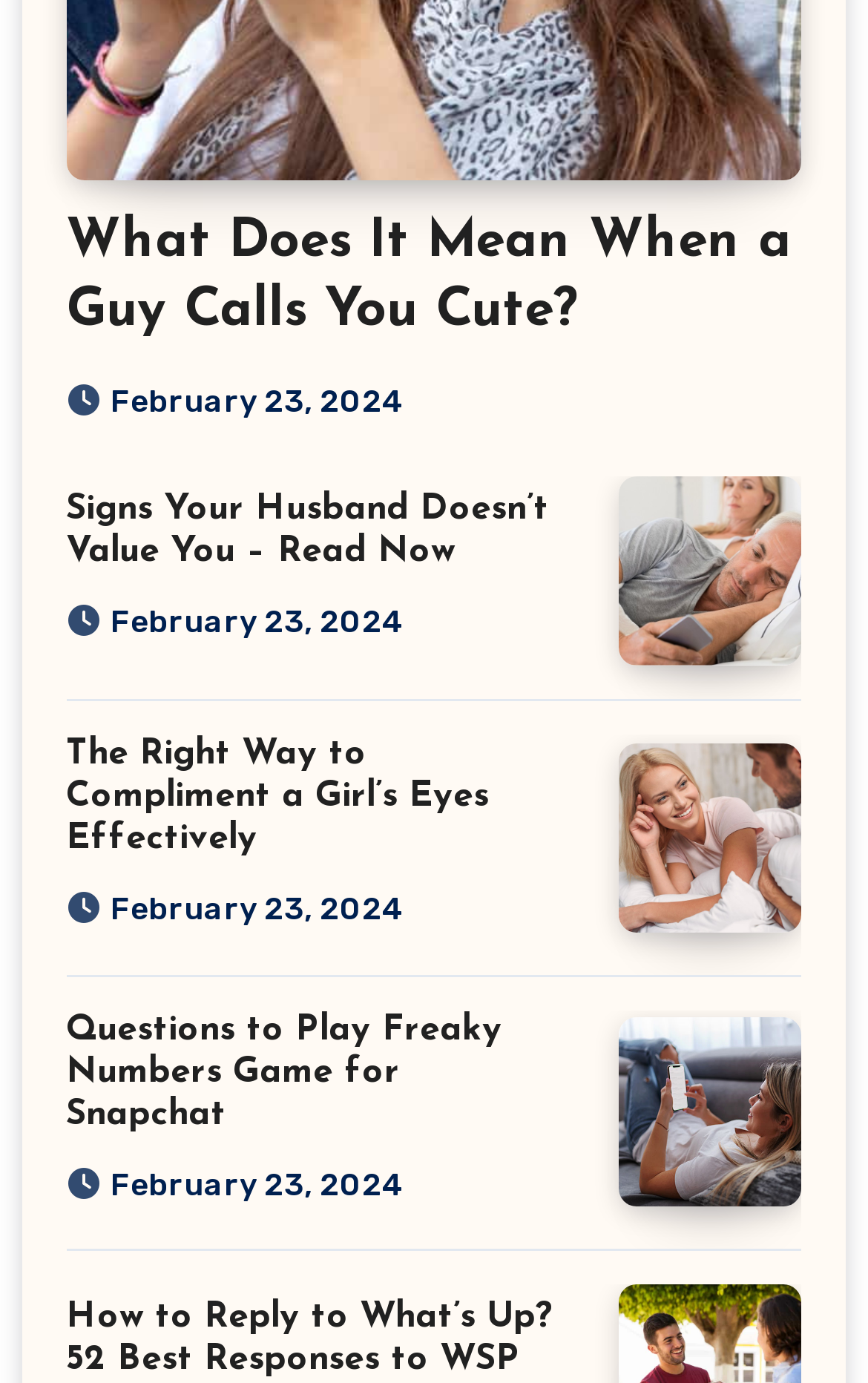Identify the bounding box coordinates of the specific part of the webpage to click to complete this instruction: "Open the link 'The Right Way to Compliment a Girl’s Eyes Effectively'".

[0.076, 0.533, 0.563, 0.62]